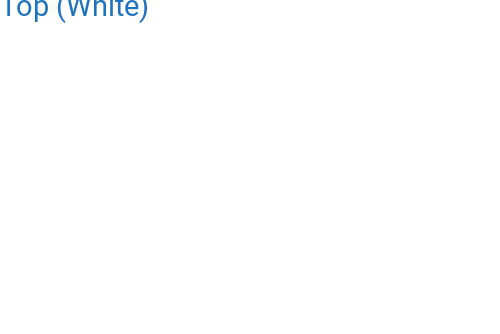What is the purpose of the locking casters?
Respond to the question with a single word or phrase according to the image.

Stability